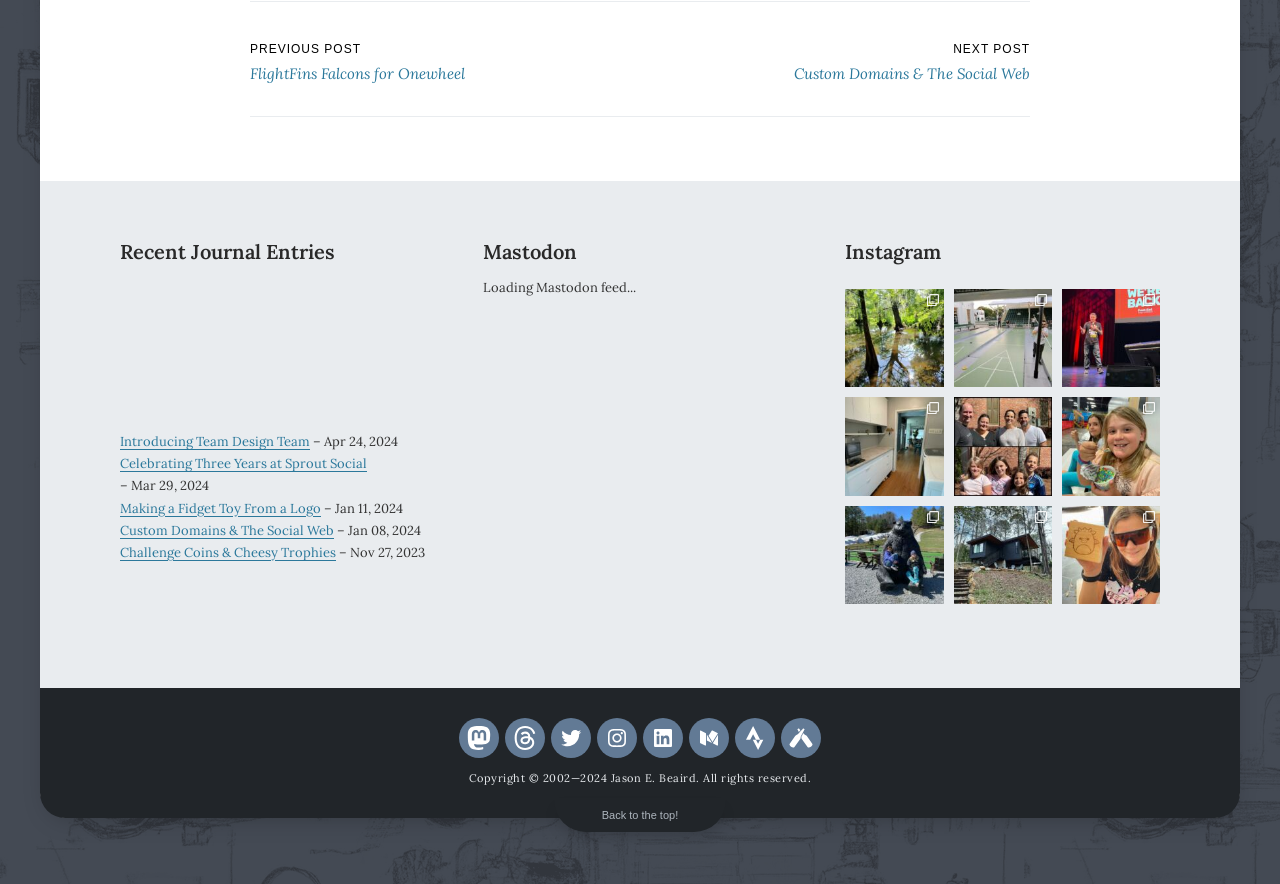Extract the bounding box coordinates of the UI element described by: "Strava". The coordinates should include four float numbers ranging from 0 to 1, e.g., [left, top, right, bottom].

[0.574, 0.812, 0.605, 0.857]